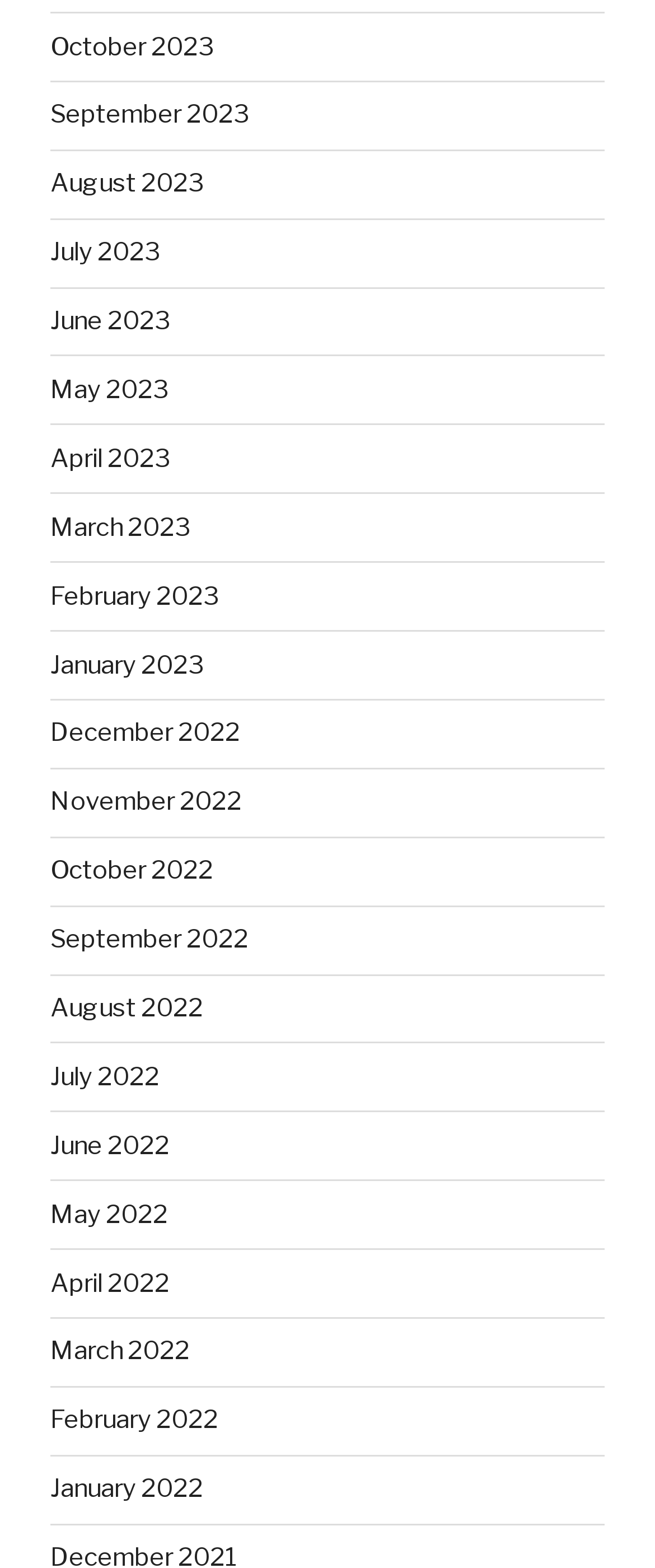Give a one-word or one-phrase response to the question:
What is the earliest month listed?

January 2022